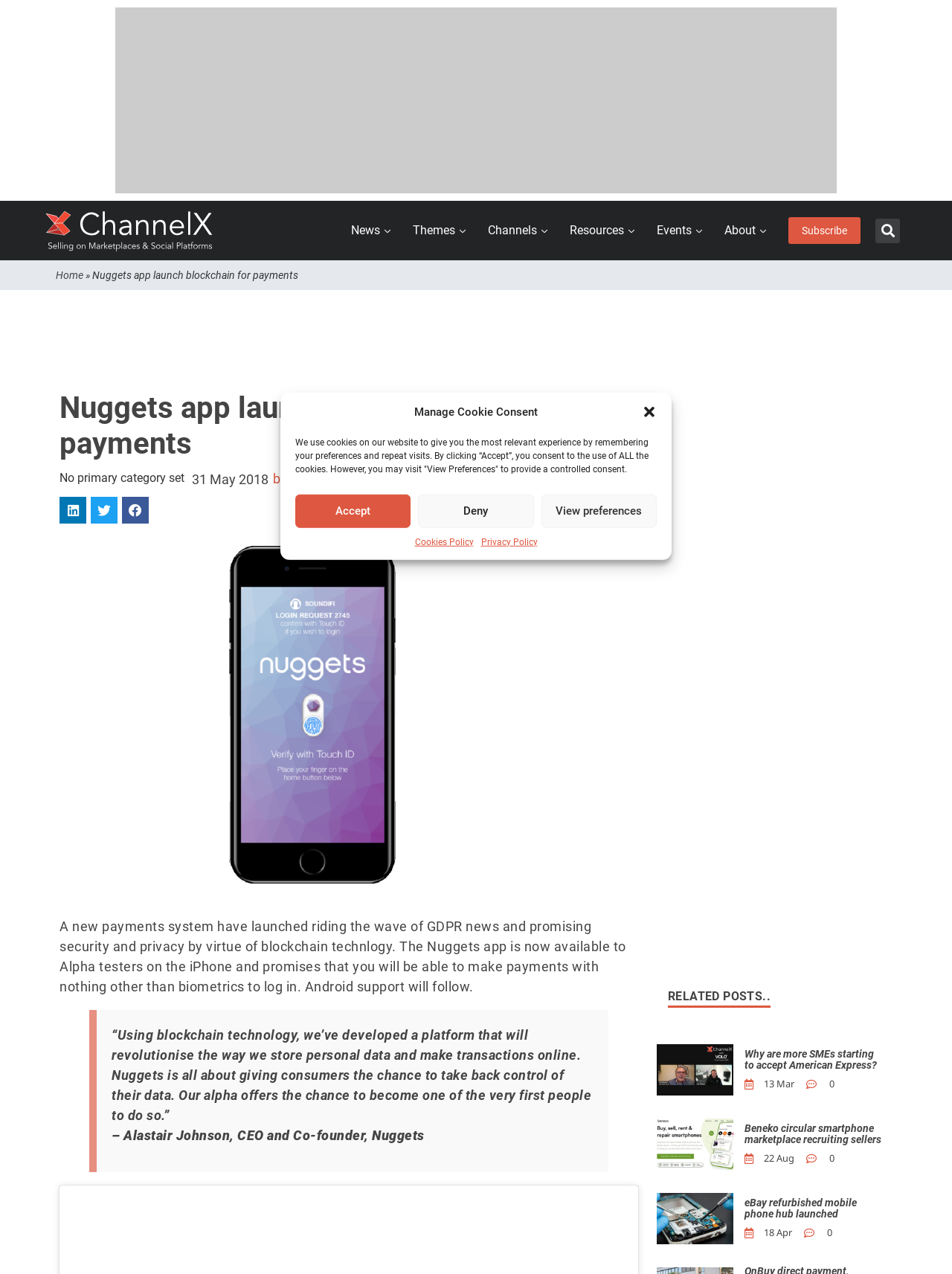Please find and report the bounding box coordinates of the element to click in order to perform the following action: "Share on LinkedIn". The coordinates should be expressed as four float numbers between 0 and 1, in the format [left, top, right, bottom].

[0.062, 0.39, 0.091, 0.411]